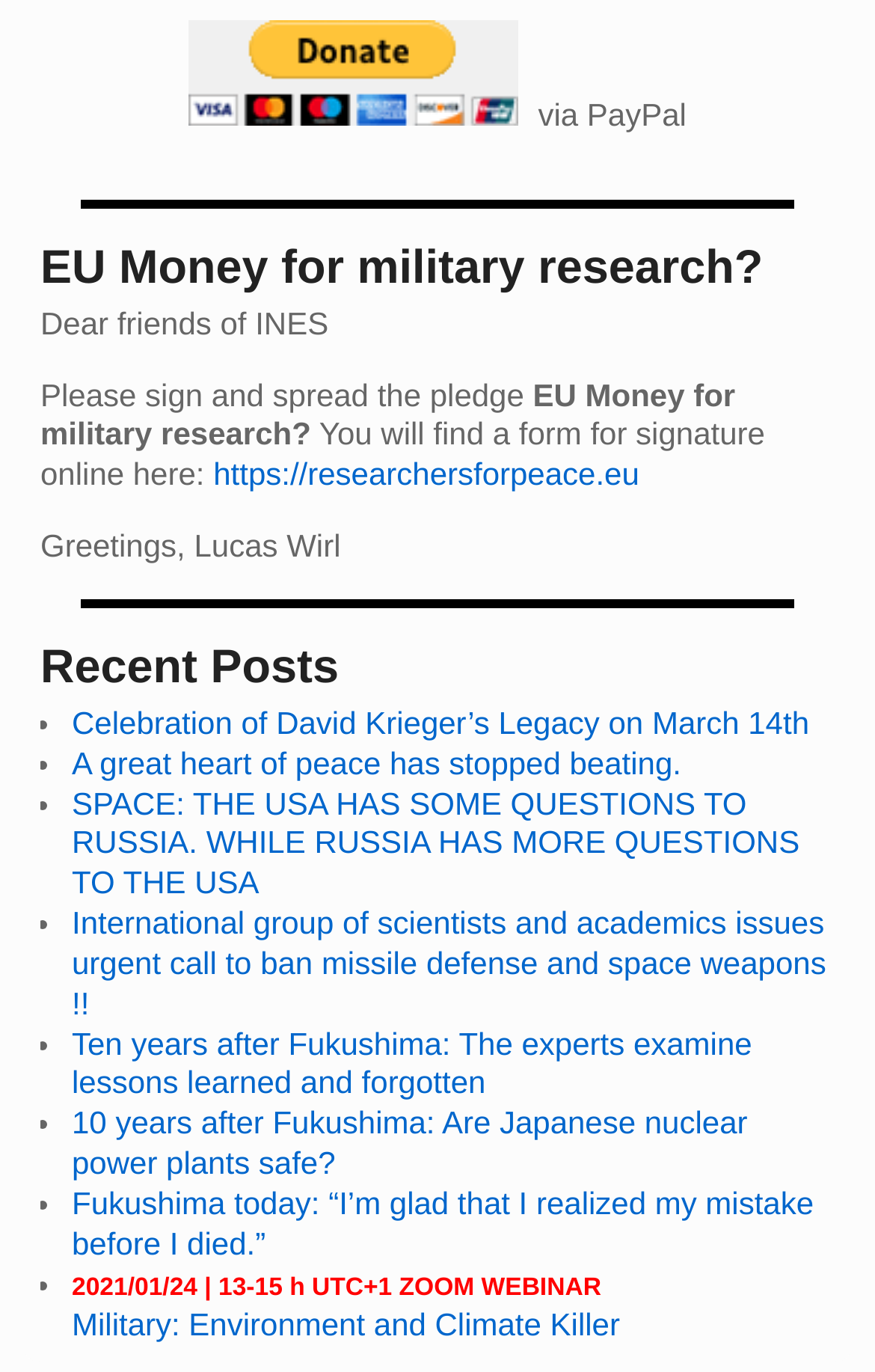Please use the details from the image to answer the following question comprehensively:
Who is the author of the message?

The message on the webpage starts with 'Dear friends of INES' and ends with 'Greetings, Lucas Wirl', indicating that Lucas Wirl is the author of the message.